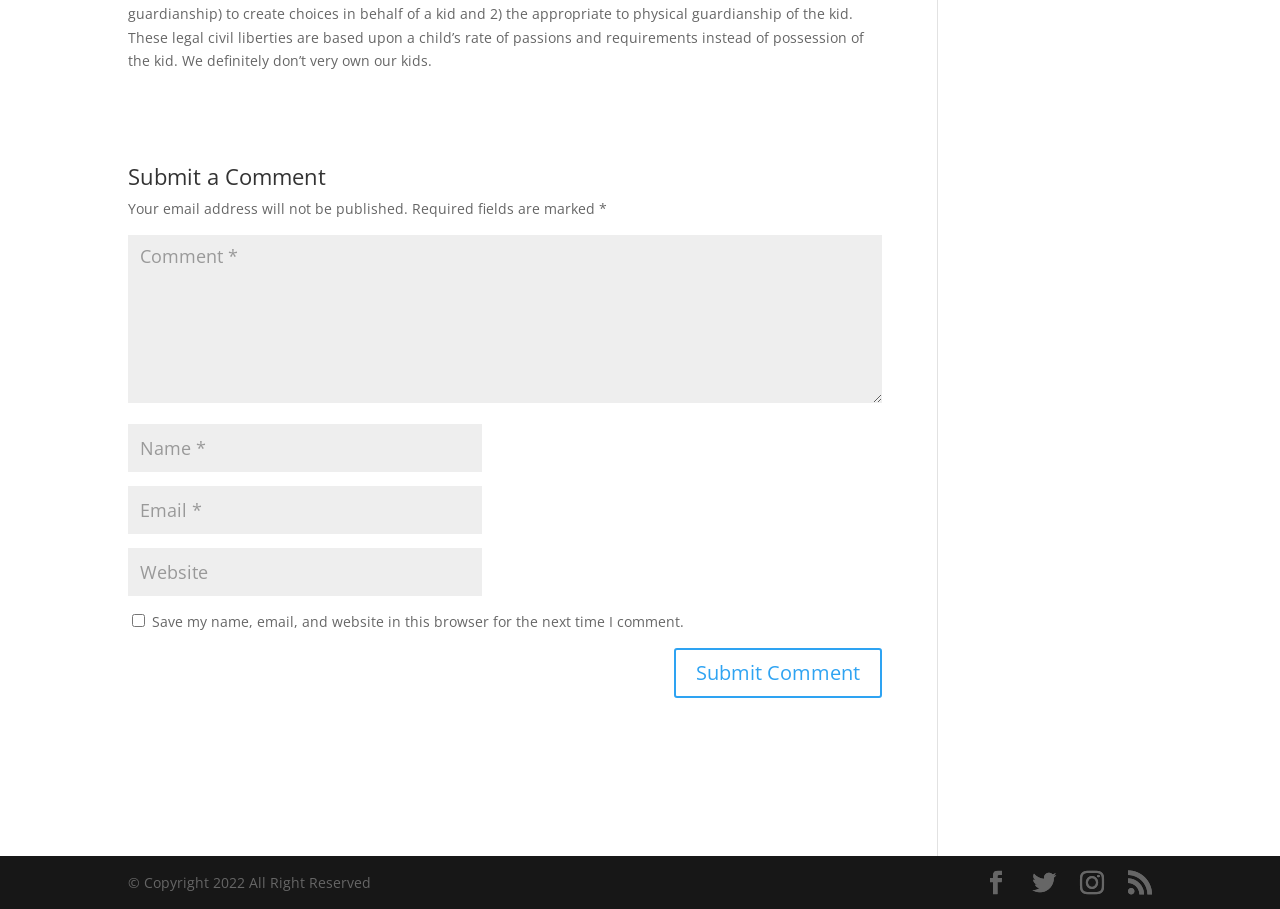What is the function of the checkbox?
Please provide a comprehensive answer to the question based on the webpage screenshot.

The checkbox is labeled 'Save my name, email, and website in this browser for the next time I comment.' This suggests that checking this box will save the user's information for future comments.